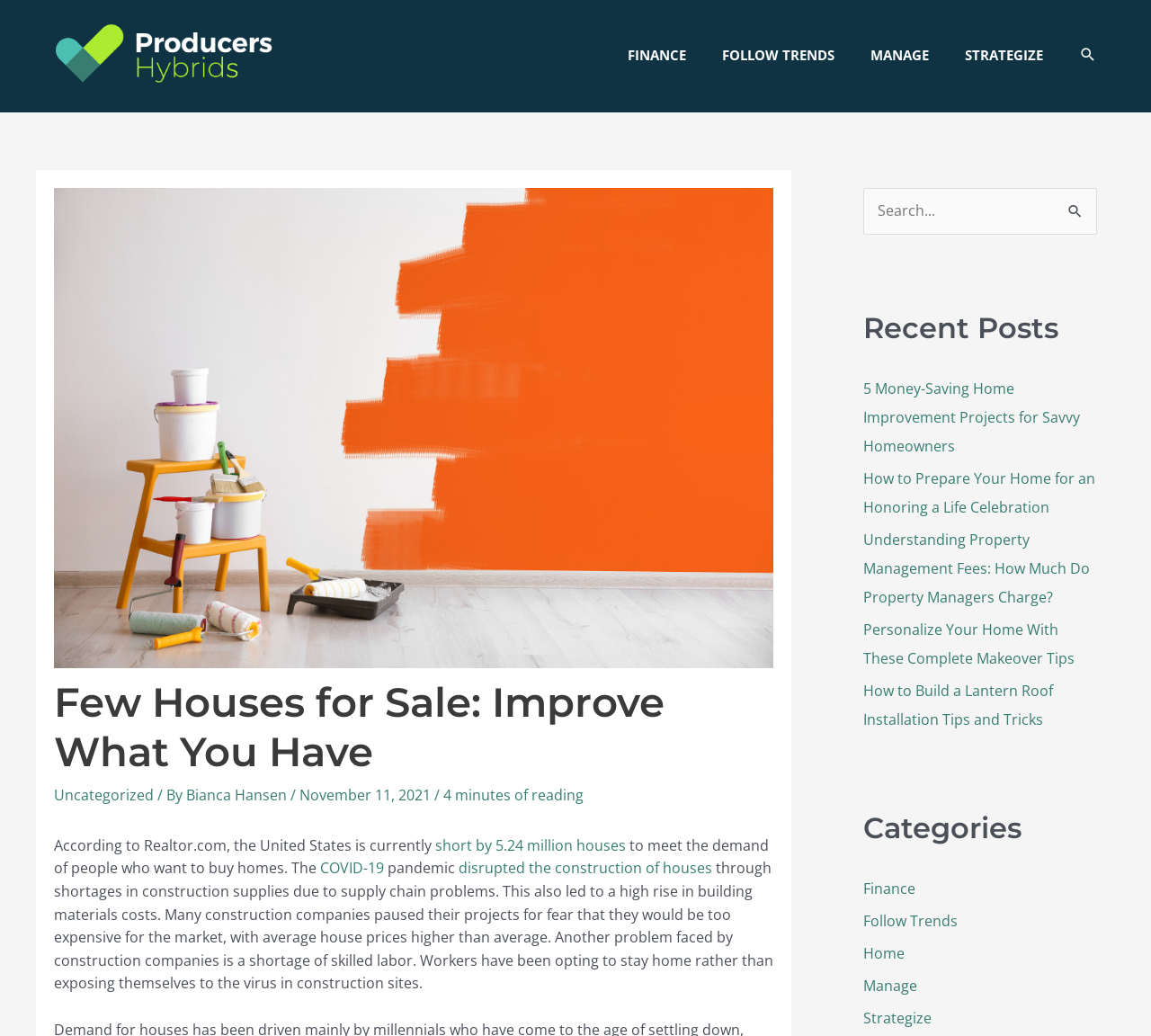Answer the following query concisely with a single word or phrase:
What is the purpose of the search bar?

To search the website